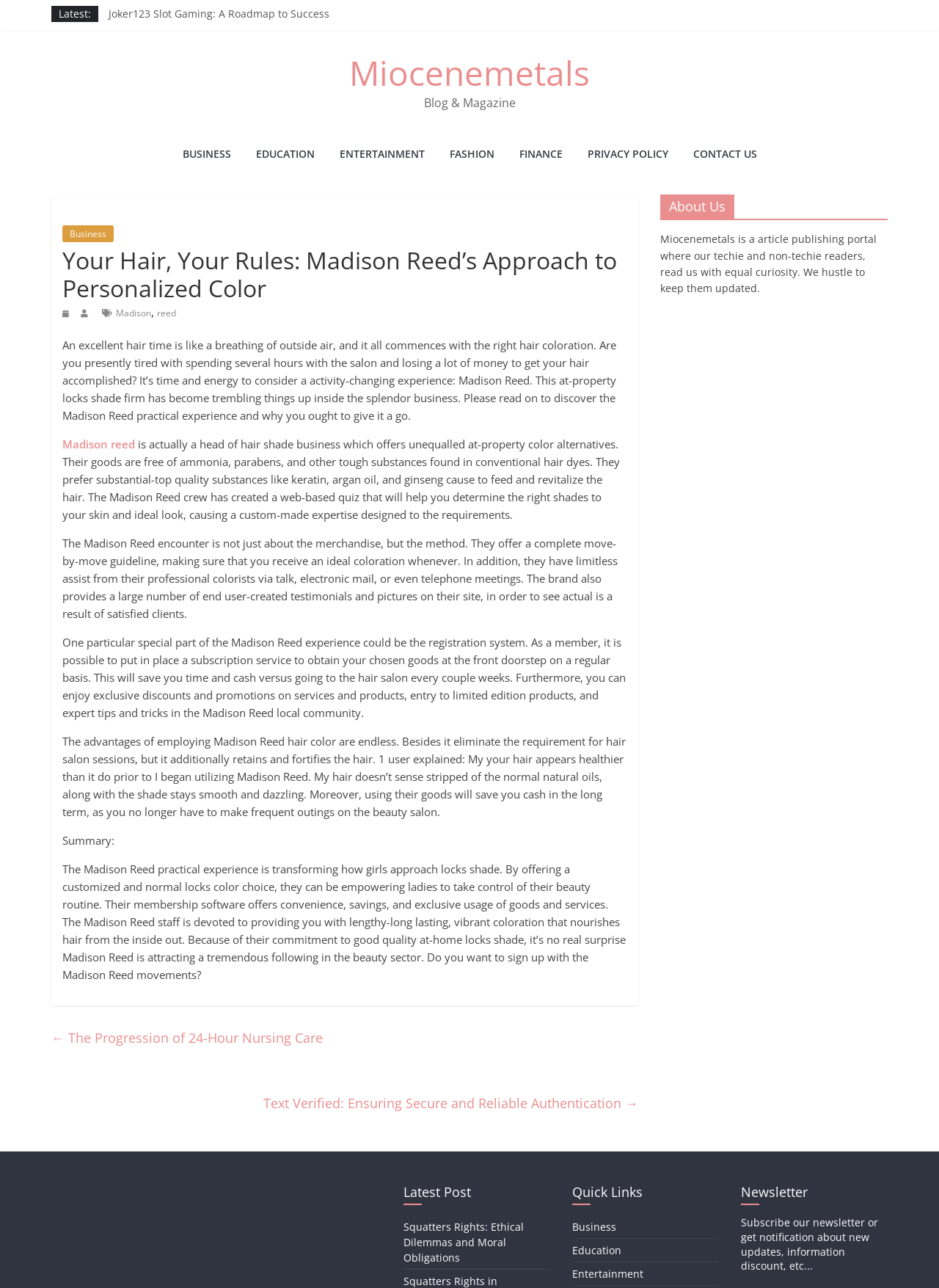Find the bounding box coordinates of the element to click in order to complete the given instruction: "Click on 'BUSINESS'."

[0.182, 0.106, 0.257, 0.134]